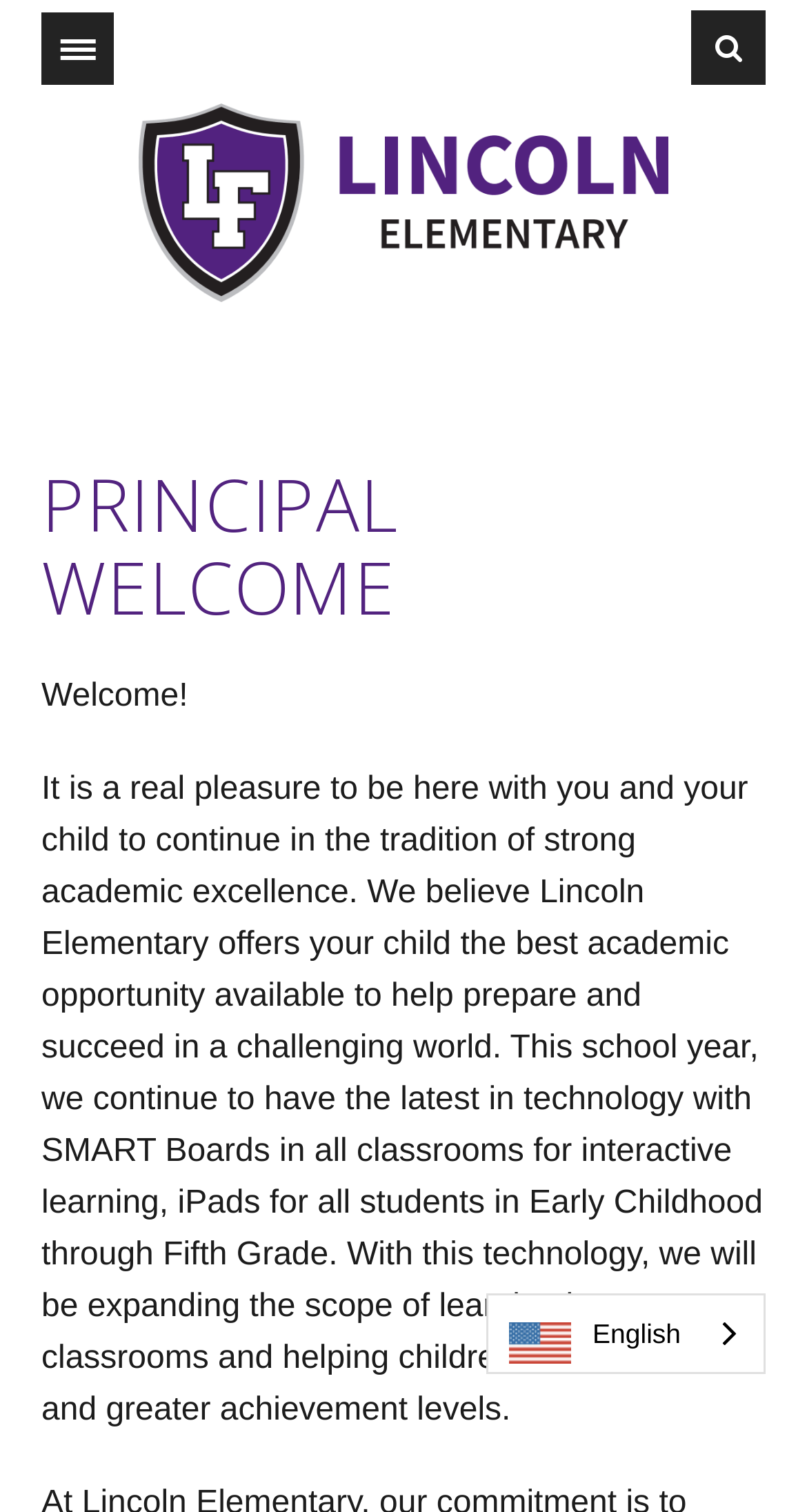Analyze the image and give a detailed response to the question:
What is the purpose of the button with the icon?

The button with the icon is located at the top right corner of the webpage, and its purpose is to open the search function, as indicated by the text ' Open Search'.